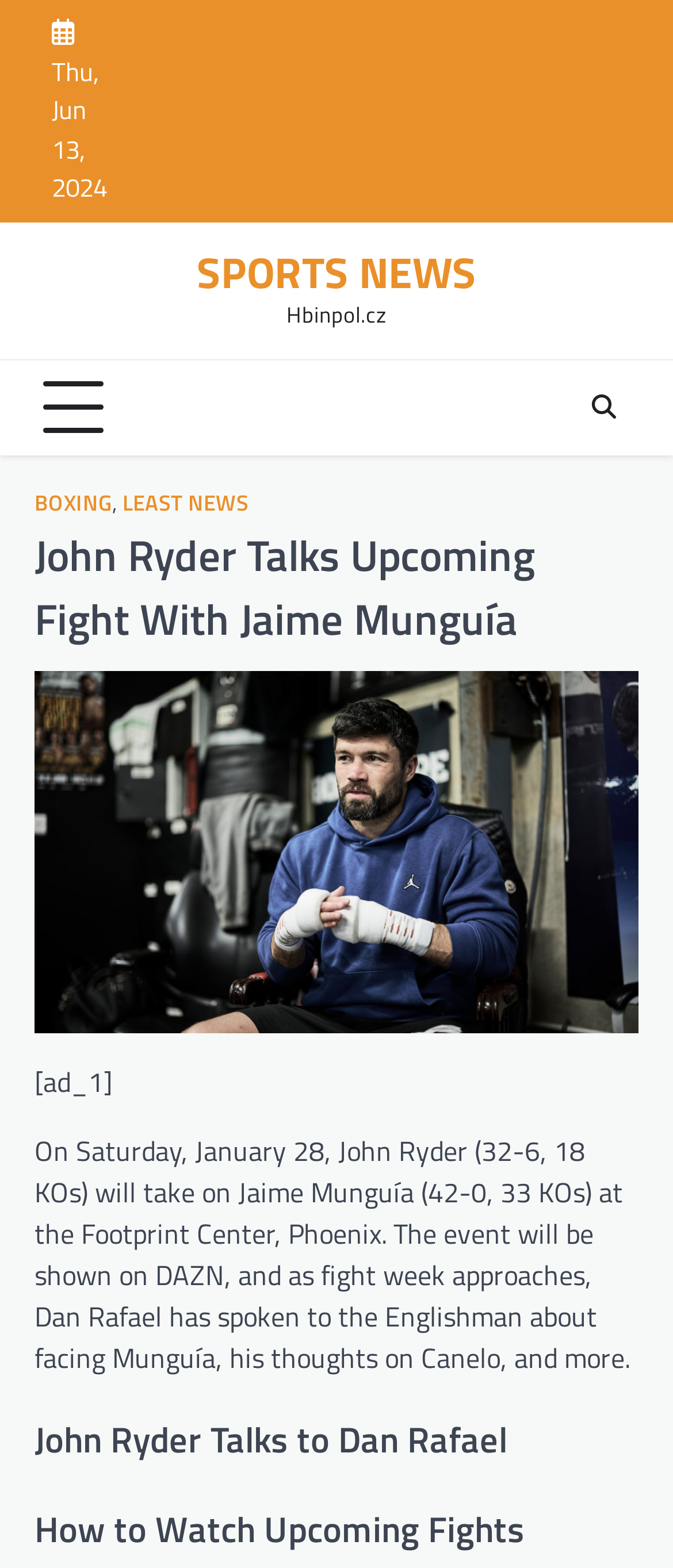Describe all significant elements and features of the webpage.

The webpage appears to be a sports news article about John Ryder's upcoming fight with Jaime Munguía. At the top of the page, there is a date "Thu, Jun 13, 2024" and a row of links to different sports categories, including Baseball, Basketball, Boxing, and more. Below this, there is a prominent link to "SPORTS NEWS" and a text "Hbinpol.cz".

On the left side of the page, there is a button and a link to a social media platform. Above the main content, there is a header with the title "John Ryder Talks Upcoming Fight With Jaime Munguía". Below the header, there is a large image related to the article.

The main content of the article is divided into several paragraphs. The first paragraph starts with "On Saturday, January 28," and discusses John Ryder's upcoming fight with Jaime Munguía. The text mentions the fighters' records and the event details. The article also quotes John Ryder's thoughts on facing Munguía and his opinions on Canelo.

There are two headings below the main content, "John Ryder Talks to Dan Rafael" and "How to Watch Upcoming Fights", which may lead to additional articles or information.